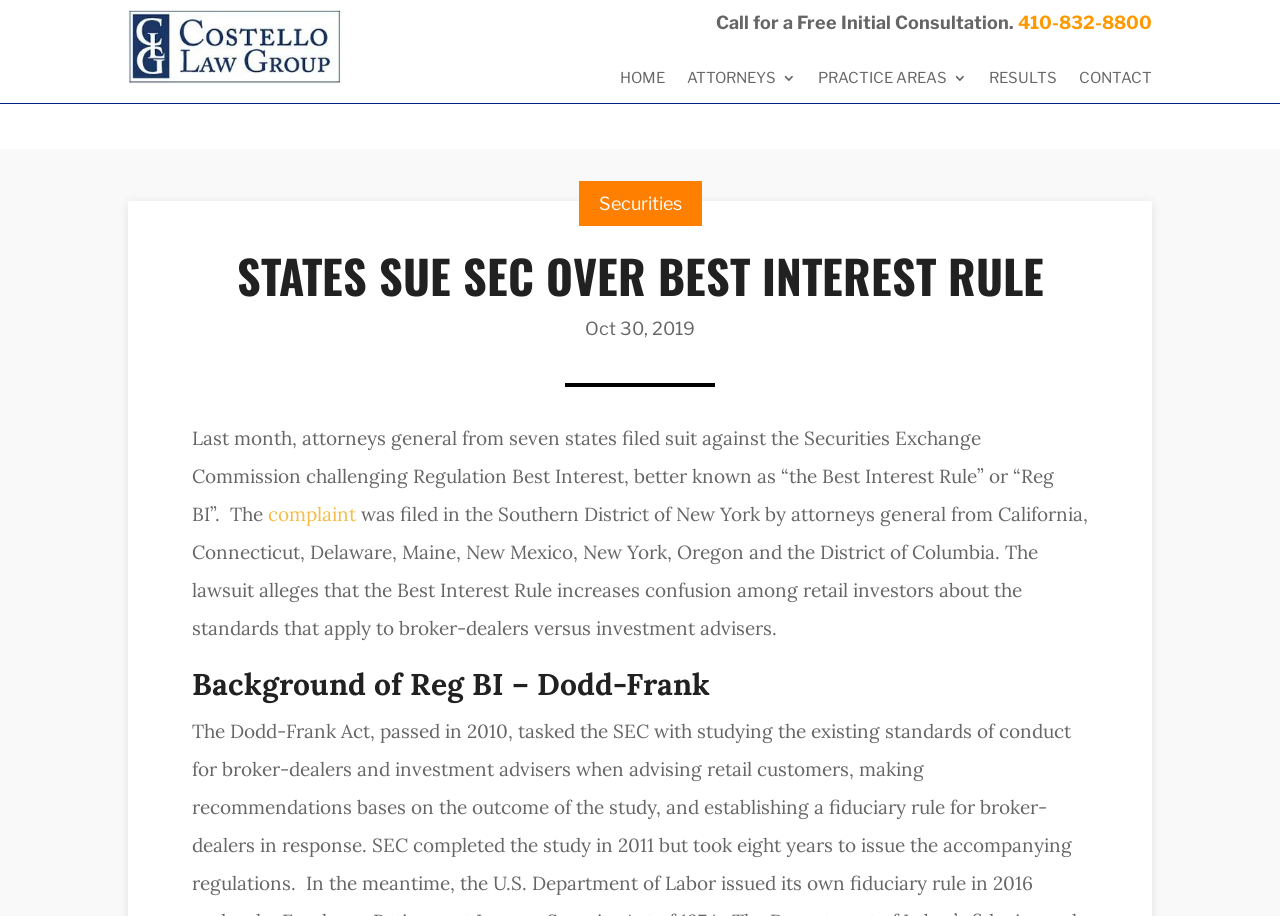What is the name of the law group?
Look at the image and answer with only one word or phrase.

Costello Law Group